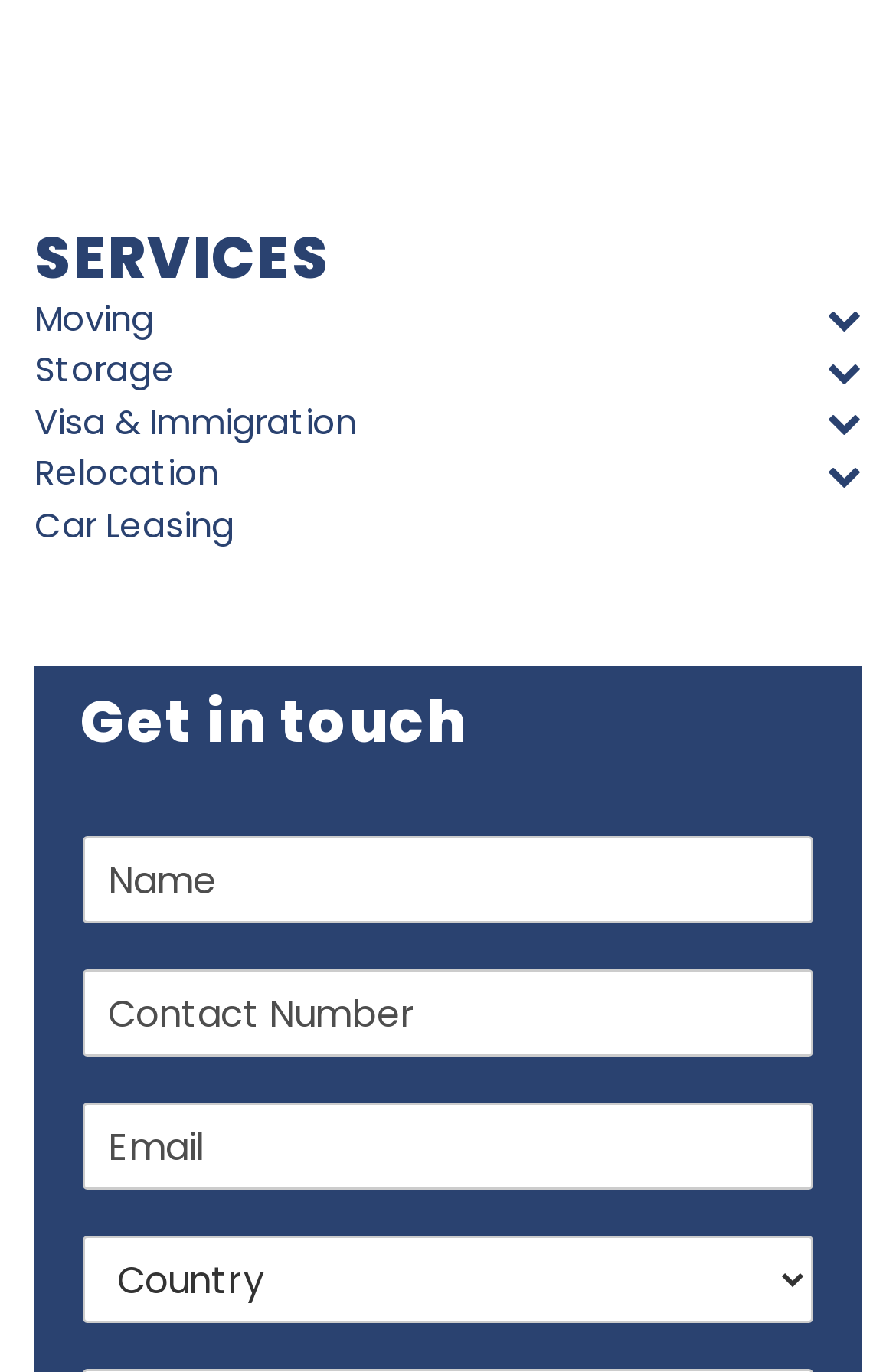Provide the bounding box coordinates of the HTML element this sentence describes: "parent_node: Name * name="wpforms[fields][0]" placeholder="Name"". The bounding box coordinates consist of four float numbers between 0 and 1, i.e., [left, top, right, bottom].

[0.092, 0.61, 0.908, 0.673]